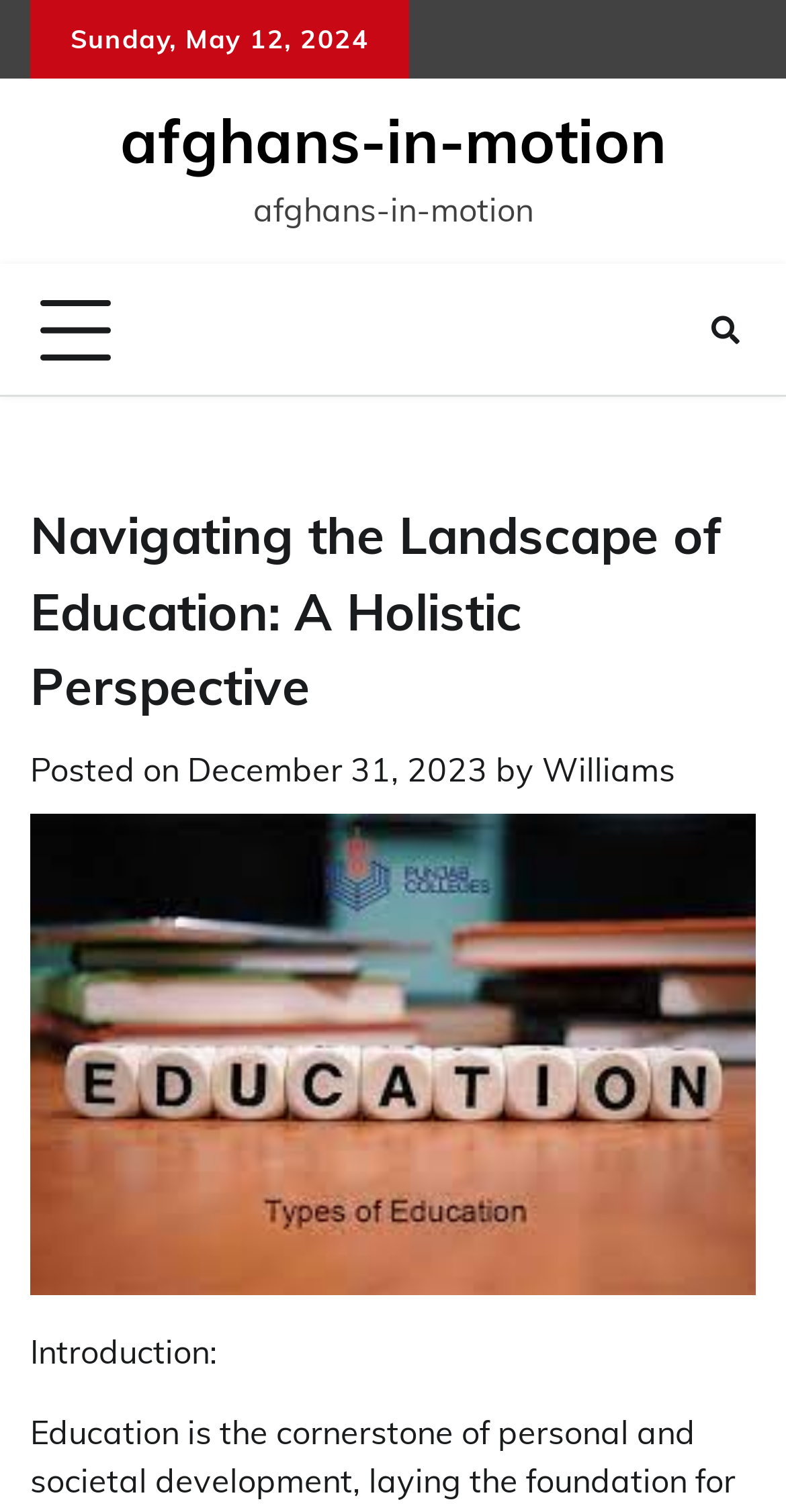Determine the bounding box coordinates of the UI element that matches the following description: "Williams". The coordinates should be four float numbers between 0 and 1 in the format [left, top, right, bottom].

[0.69, 0.495, 0.859, 0.522]